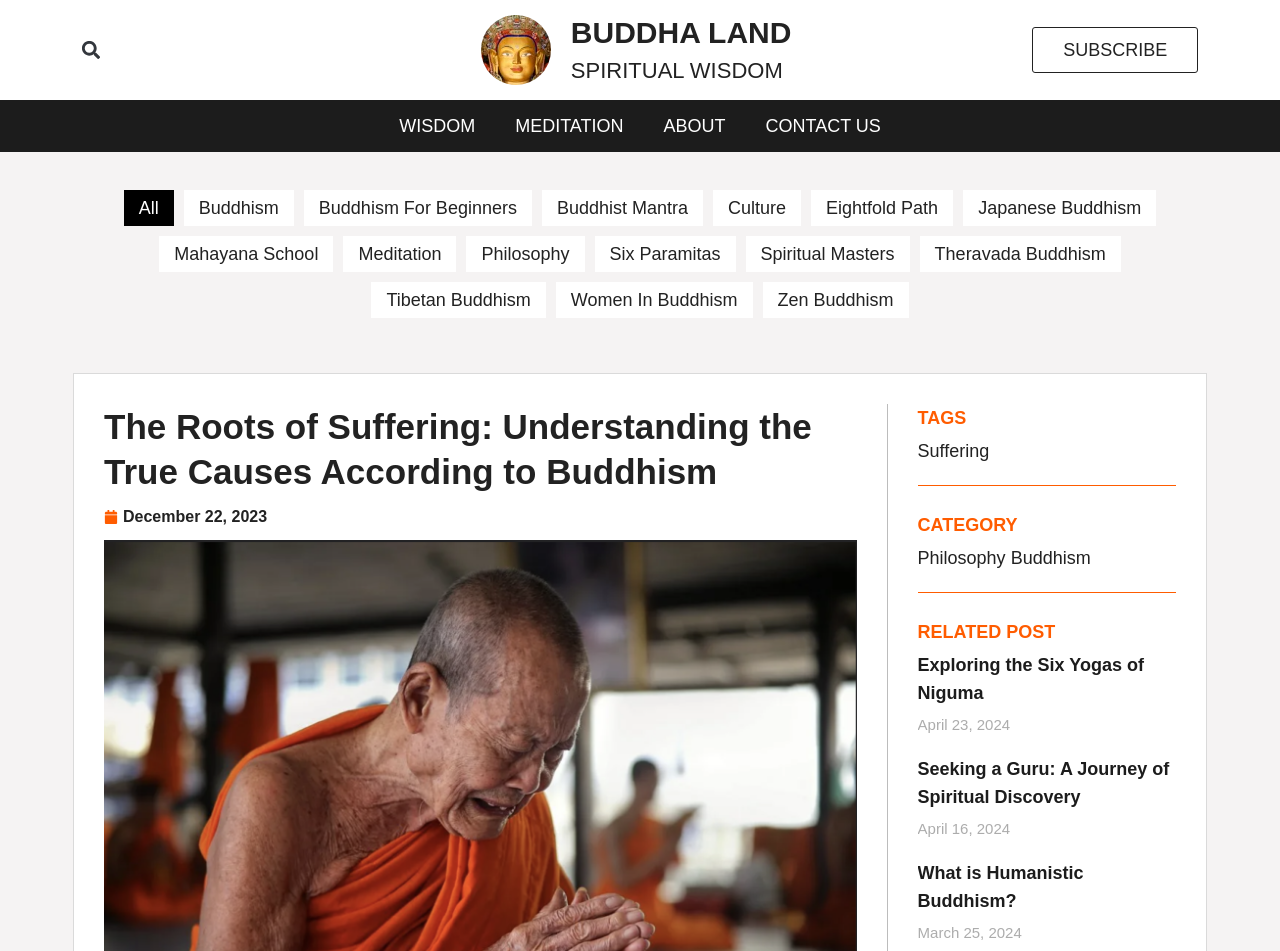Please specify the bounding box coordinates of the clickable region necessary for completing the following instruction: "Search for something". The coordinates must consist of four float numbers between 0 and 1, i.e., [left, top, right, bottom].

[0.058, 0.035, 0.084, 0.07]